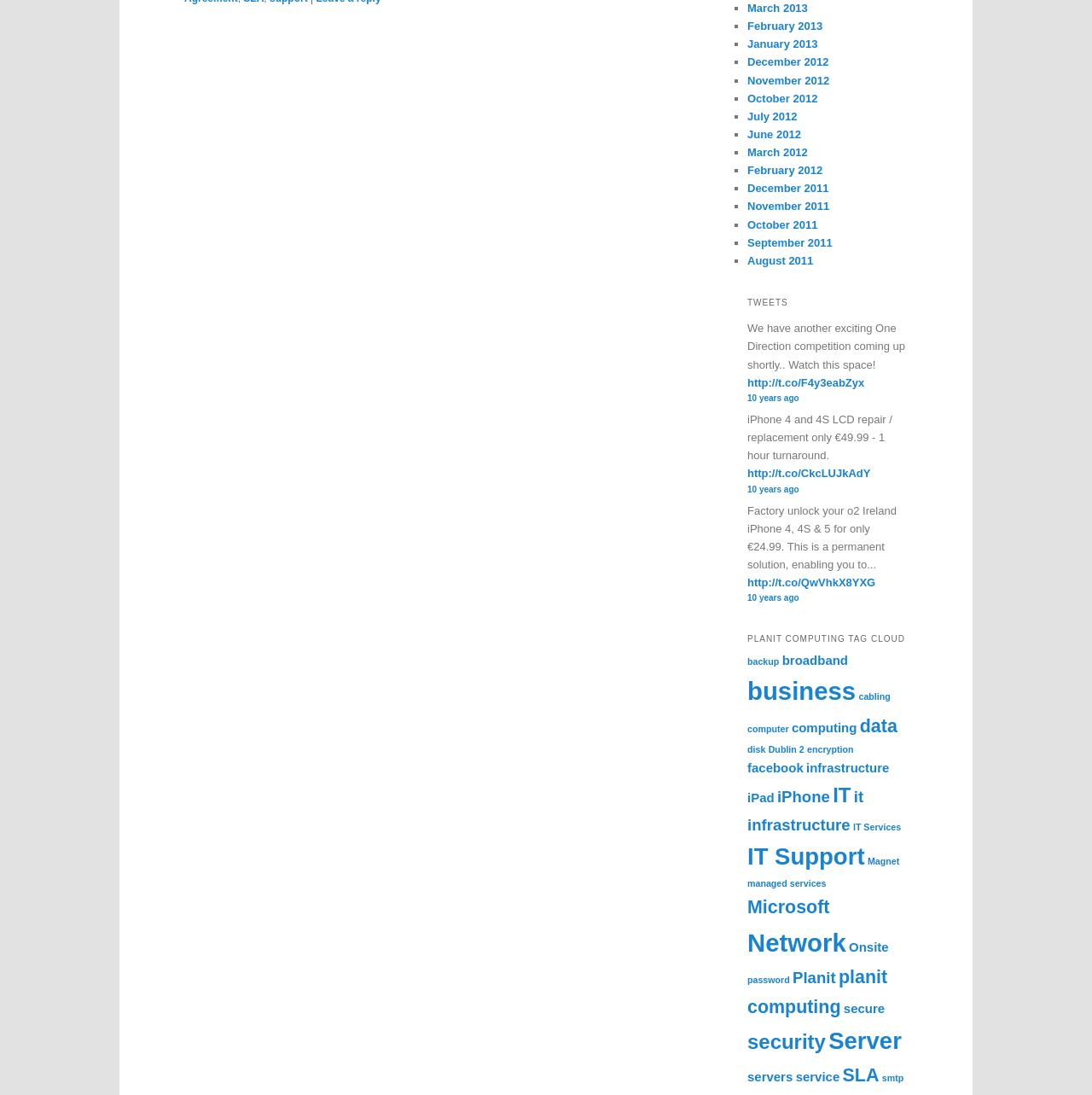Pinpoint the bounding box coordinates of the clickable area necessary to execute the following instruction: "Click on the 'March 2013' link". The coordinates should be given as four float numbers between 0 and 1, namely [left, top, right, bottom].

[0.684, 0.002, 0.74, 0.013]